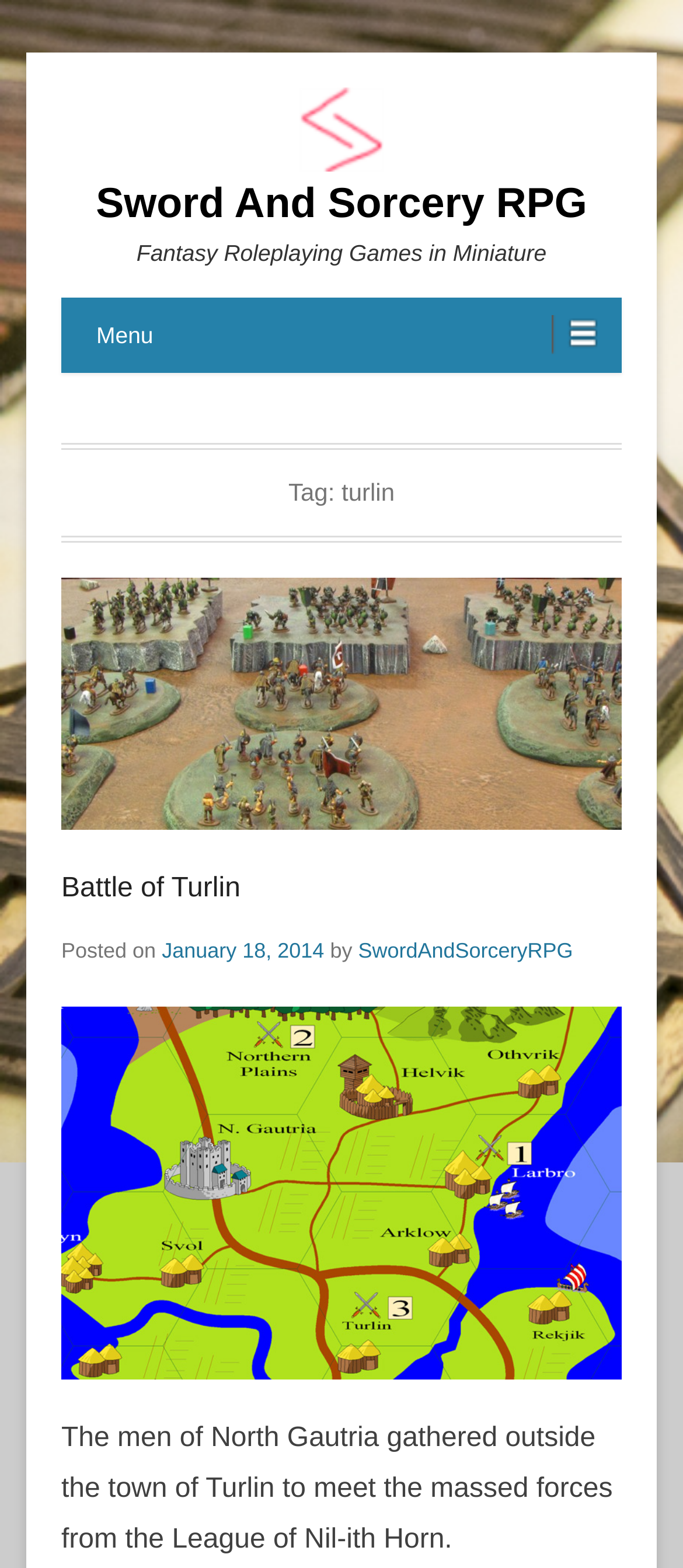Given the element description, predict the bounding box coordinates in the format (top-left x, top-left y, bottom-right x, bottom-right y). Make sure all values are between 0 and 1. Here is the element description: alt="Sword And Sorcery RPG"

[0.09, 0.056, 0.91, 0.109]